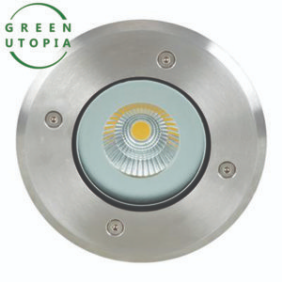Offer a detailed narrative of the scene shown in the image.

The image showcases a sleek, modern inground light featuring a stainless-steel finish. At the center, a circular lens reveals a high-efficiency LED light source, designed to provide bright illumination while maintaining a stylish aesthetic. This fixture is ideal for various outdoor applications, enhancing pathways, gardens, or patios with its contemporary design. The logo "GREEN UTOPIA" is subtly positioned in the upper left corner, suggesting a focus on sustainable and eco-friendly lighting solutions. The lamp's robust construction ensures durability and weather resistance, making it a practical choice for enhancing outdoor spaces.